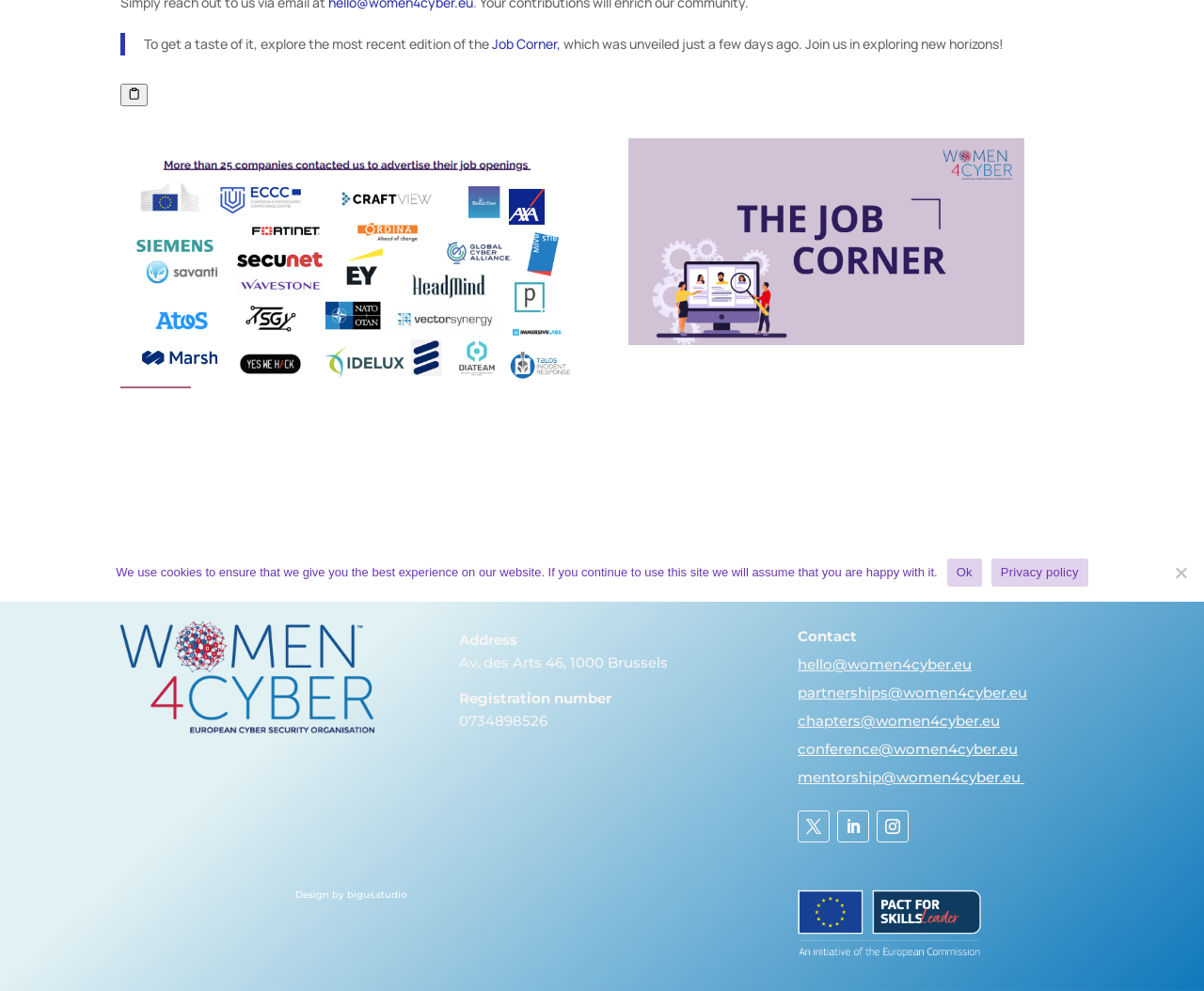Bounding box coordinates are specified in the format (top-left x, top-left y, bottom-right x, bottom-right y). All values are floating point numbers bounded between 0 and 1. Please provide the bounding box coordinate of the region this sentence describes: Job Corner,

[0.409, 0.035, 0.466, 0.053]